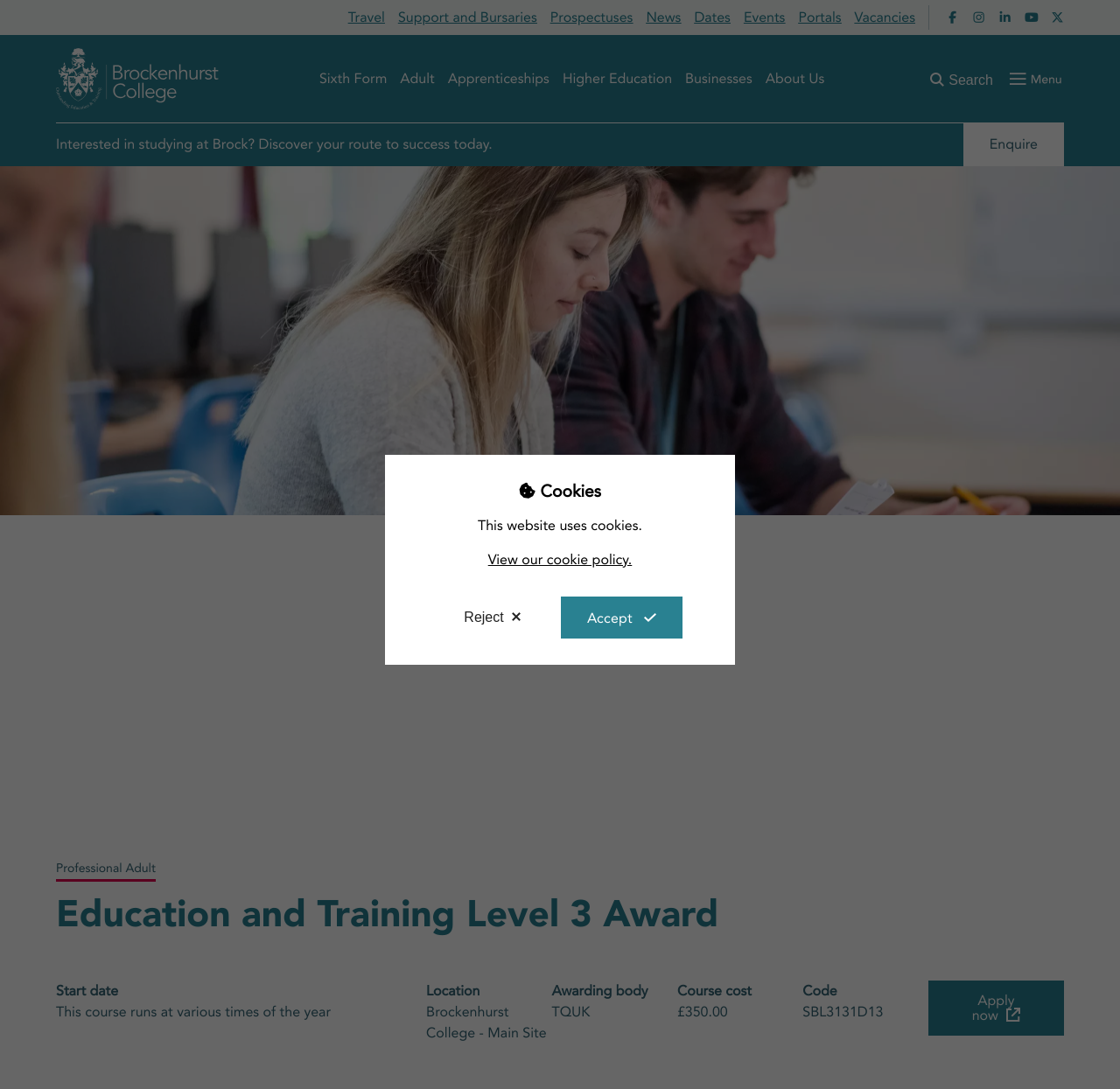Identify the bounding box coordinates of the specific part of the webpage to click to complete this instruction: "View the Sixth Form page".

[0.285, 0.032, 0.357, 0.112]